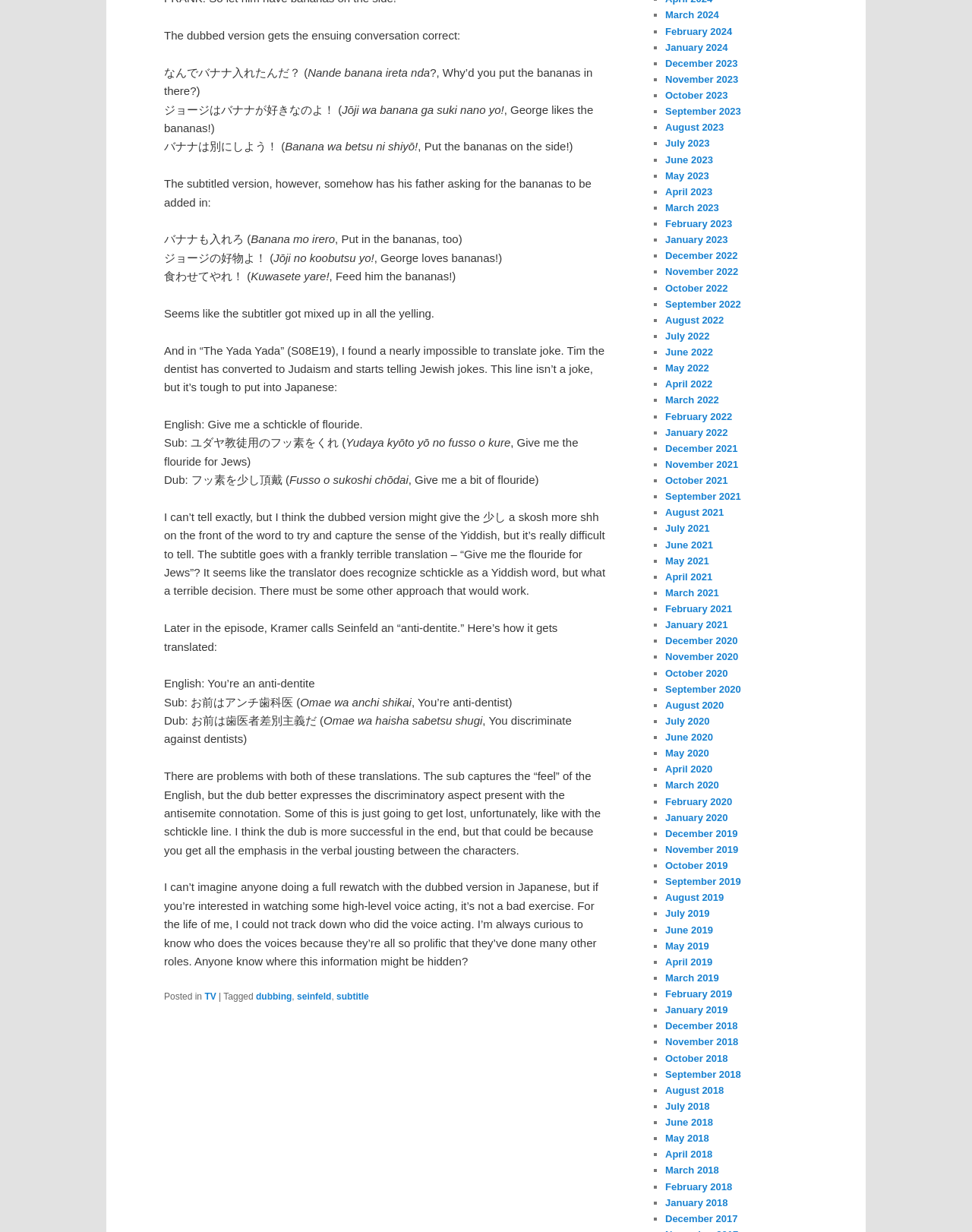Answer the question below in one word or phrase:
What is the topic of the blog post?

Seinfeld dubbing and subtitling